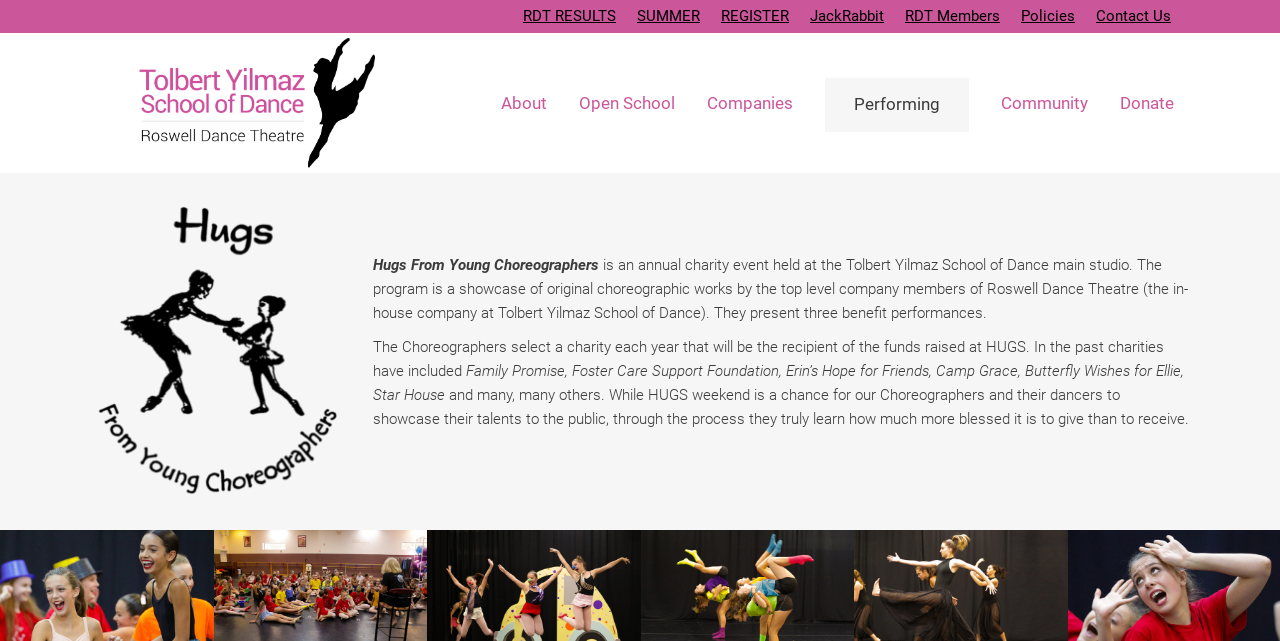Provide a brief response using a word or short phrase to this question:
What is the purpose of the HUGS event?

Charity event